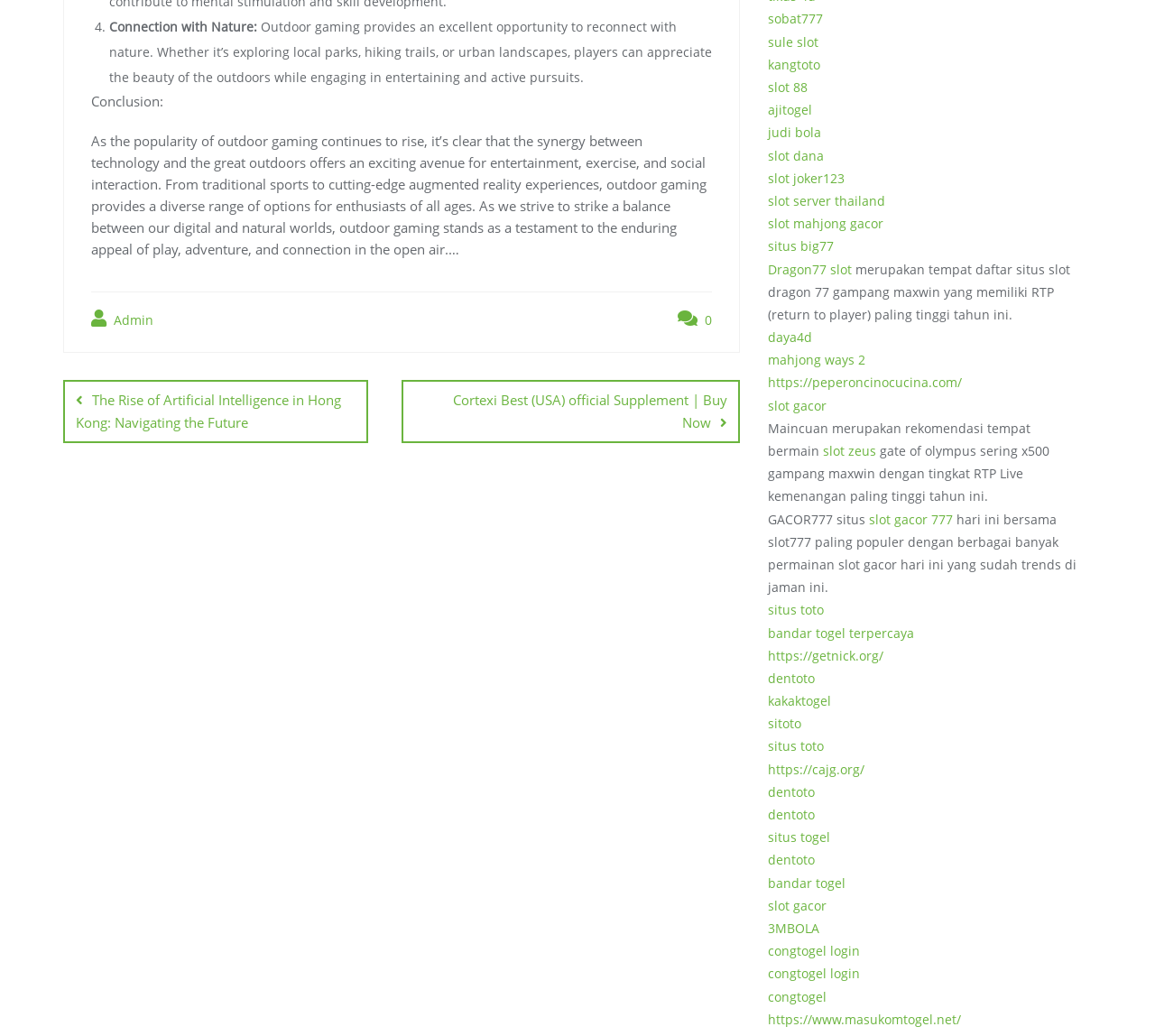Please determine the bounding box coordinates of the area that needs to be clicked to complete this task: 'Explore 'sobat777''. The coordinates must be four float numbers between 0 and 1, formatted as [left, top, right, bottom].

[0.665, 0.01, 0.712, 0.027]